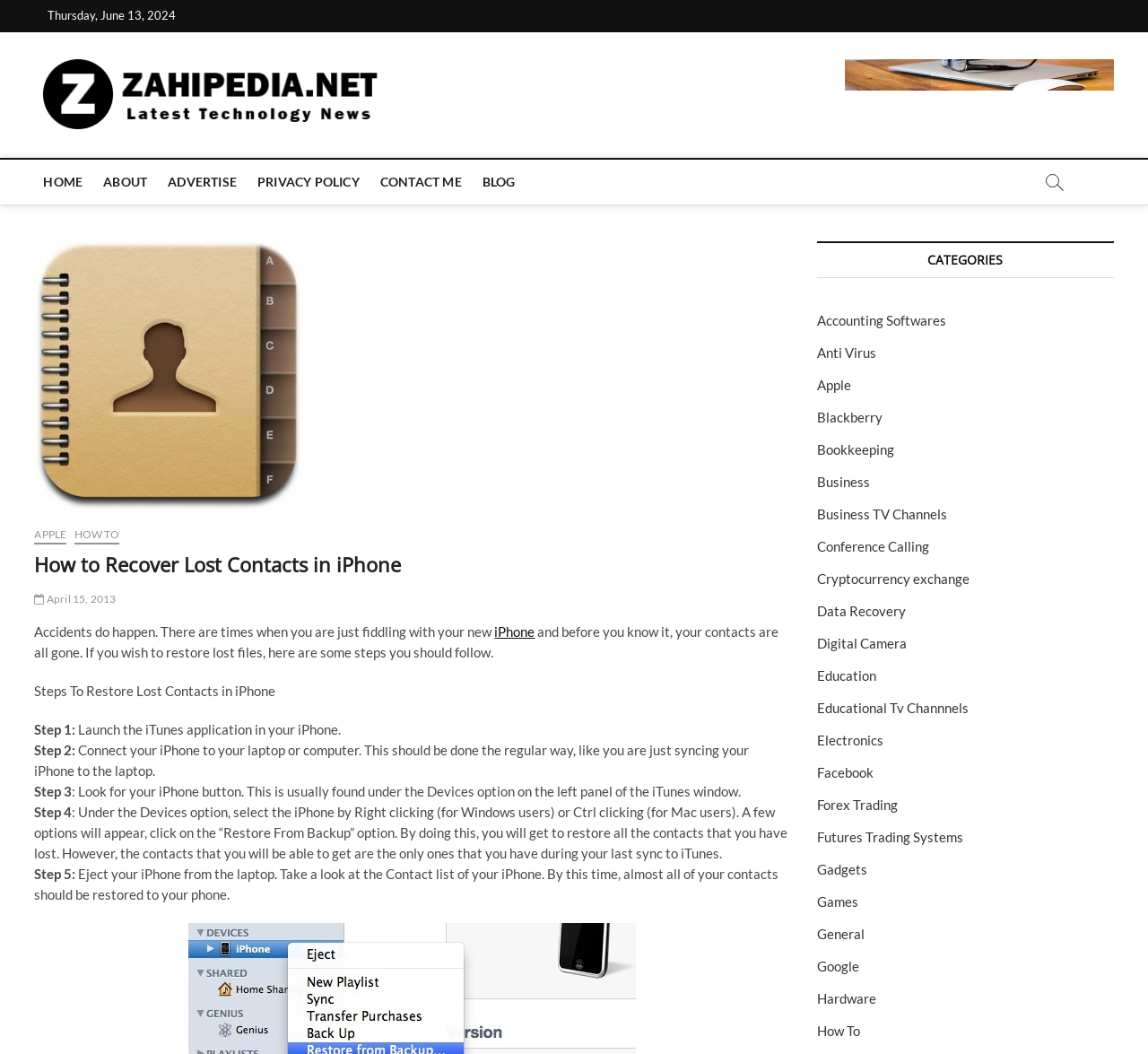What is the date mentioned at the top of the webpage?
Could you answer the question in a detailed manner, providing as much information as possible?

The date is mentioned at the top of the webpage, which is 'Thursday, June 13, 2024'. This can be found in the StaticText element with the text 'Thursday, June 13, 2024'.